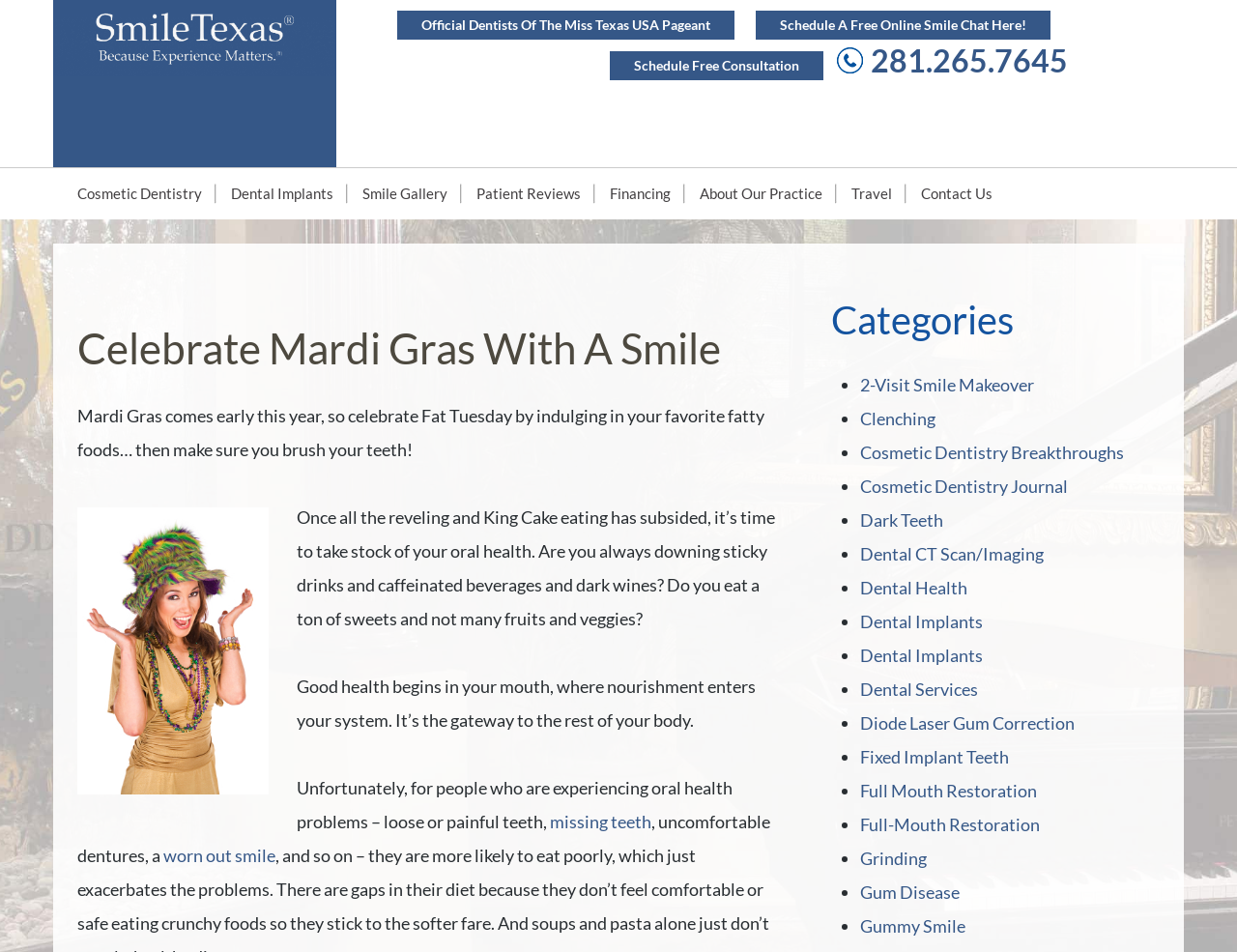Please determine the bounding box coordinates of the area that needs to be clicked to complete this task: 'Check out the 'Smile Gallery''. The coordinates must be four float numbers between 0 and 1, formatted as [left, top, right, bottom].

[0.281, 0.177, 0.373, 0.23]